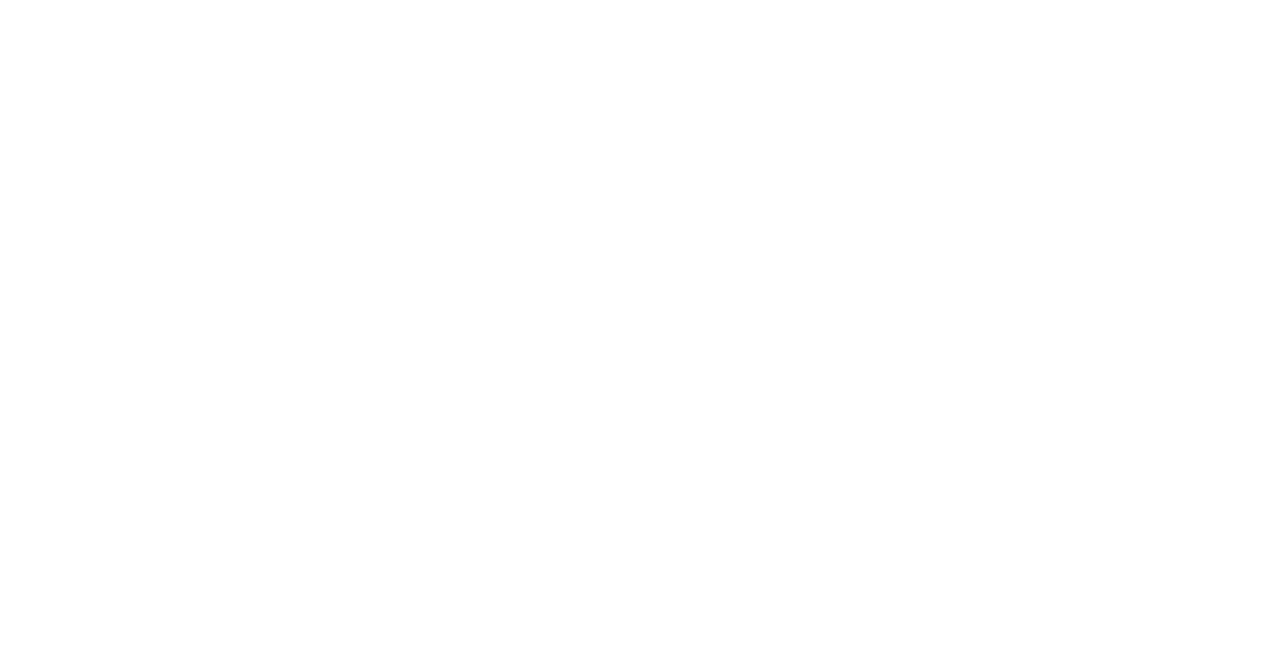Is the 'الدول' link a dropdown menu?
Examine the screenshot and reply with a single word or phrase.

Yes